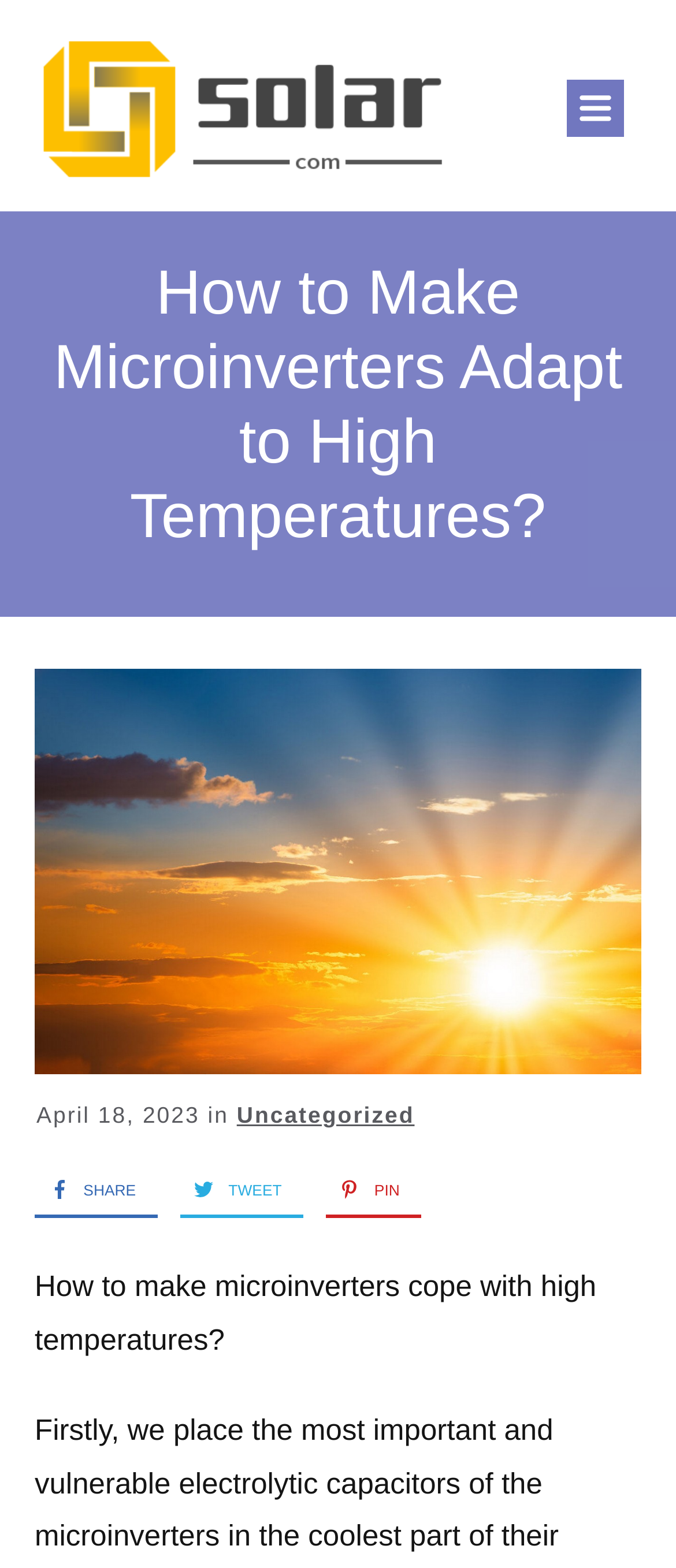Show the bounding box coordinates for the HTML element described as: "Tweet 0".

[0.266, 0.743, 0.417, 0.774]